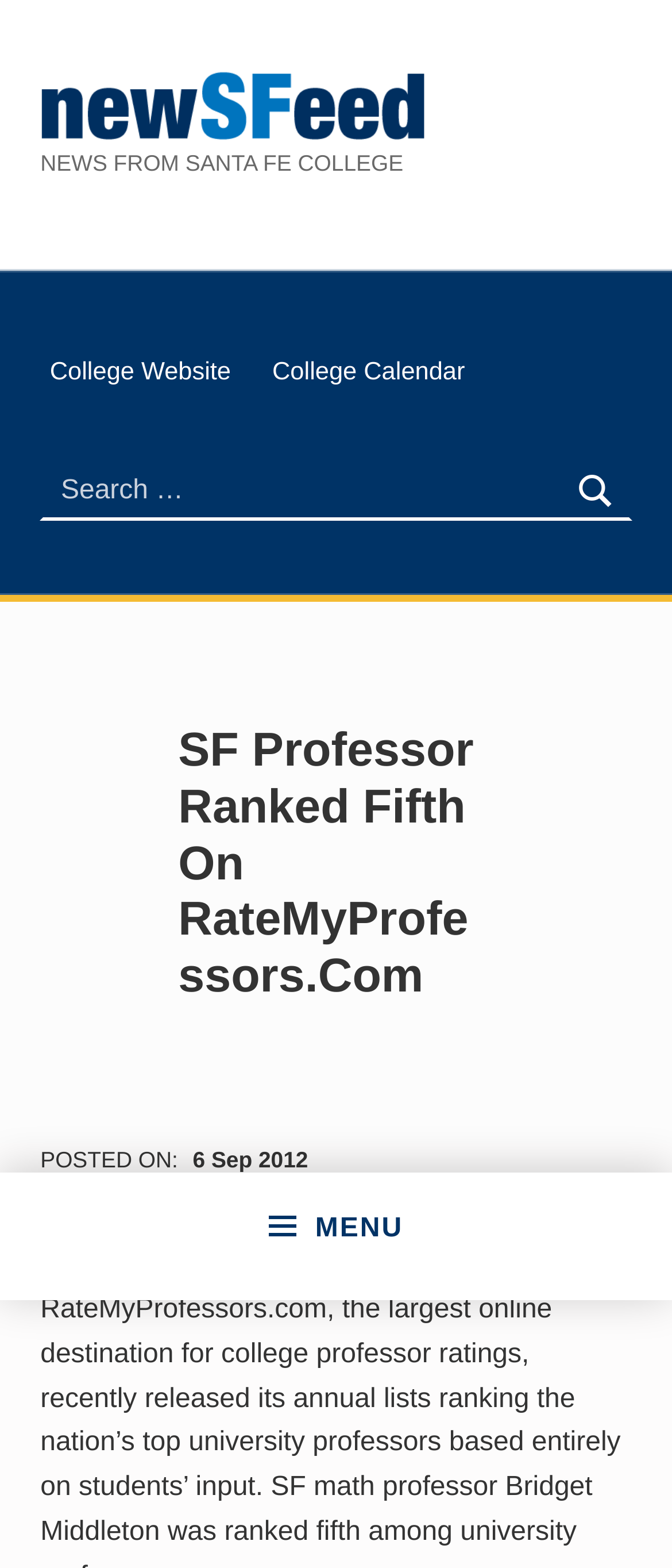Locate the bounding box of the UI element with the following description: "Menu".

[0.0, 0.667, 1.0, 0.748]